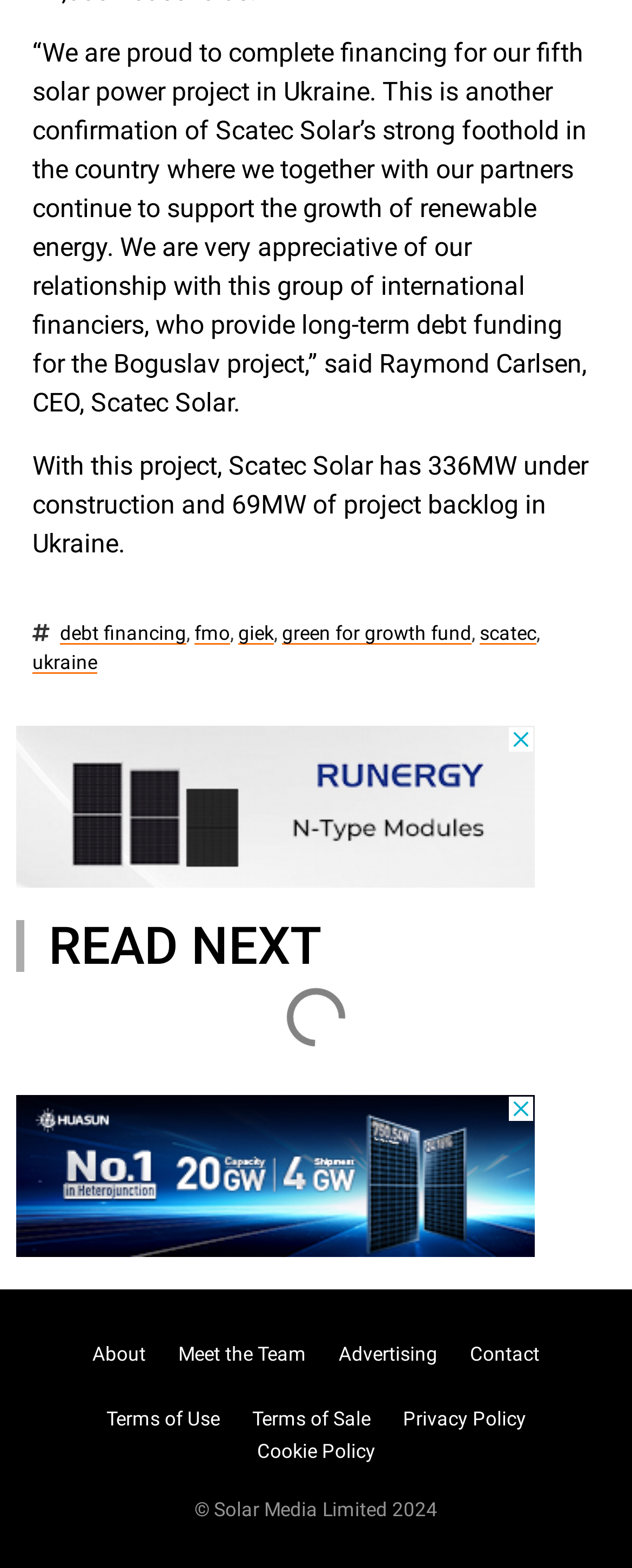Locate the UI element described by Meet the Team in the provided webpage screenshot. Return the bounding box coordinates in the format (top-left x, top-left y, bottom-right x, bottom-right y), ensuring all values are between 0 and 1.

[0.256, 0.854, 0.51, 0.874]